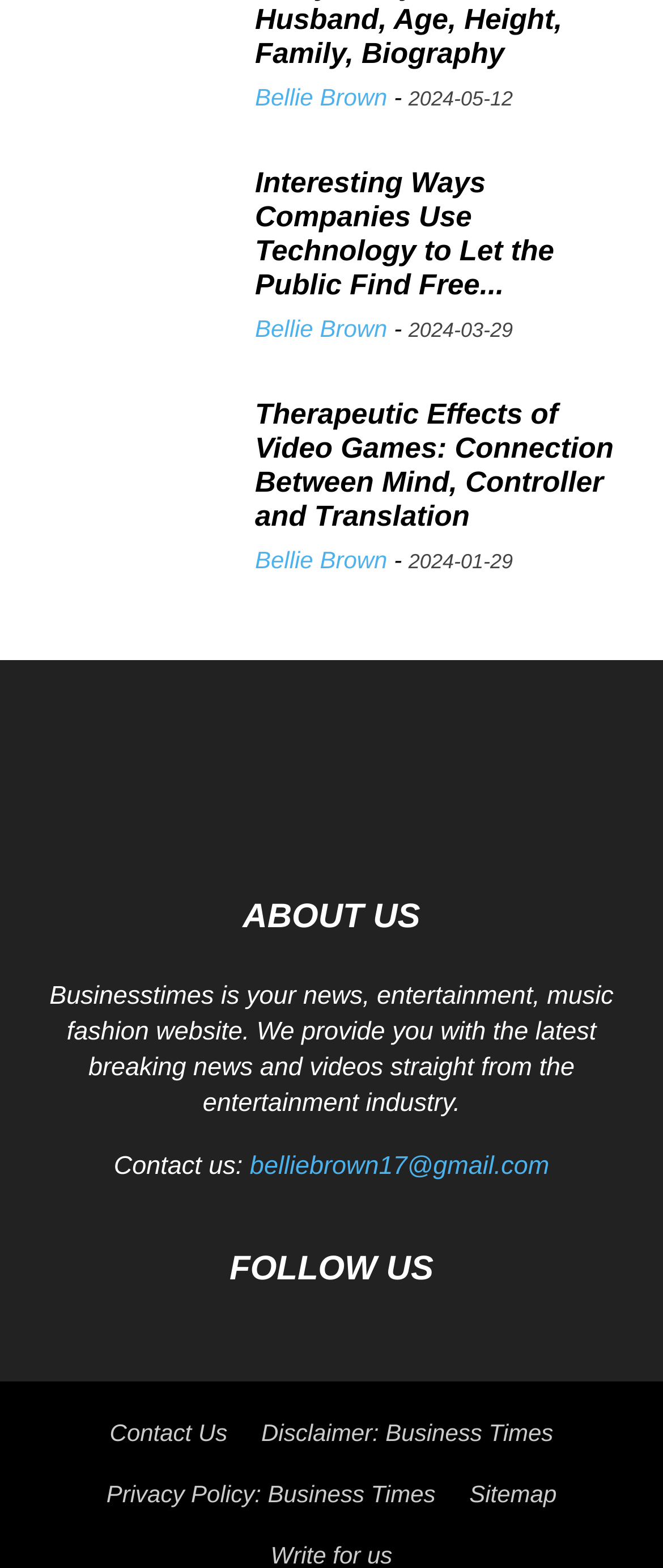Give the bounding box coordinates for the element described by: "Privacy Policy: Business Times".

[0.16, 0.898, 0.657, 0.915]